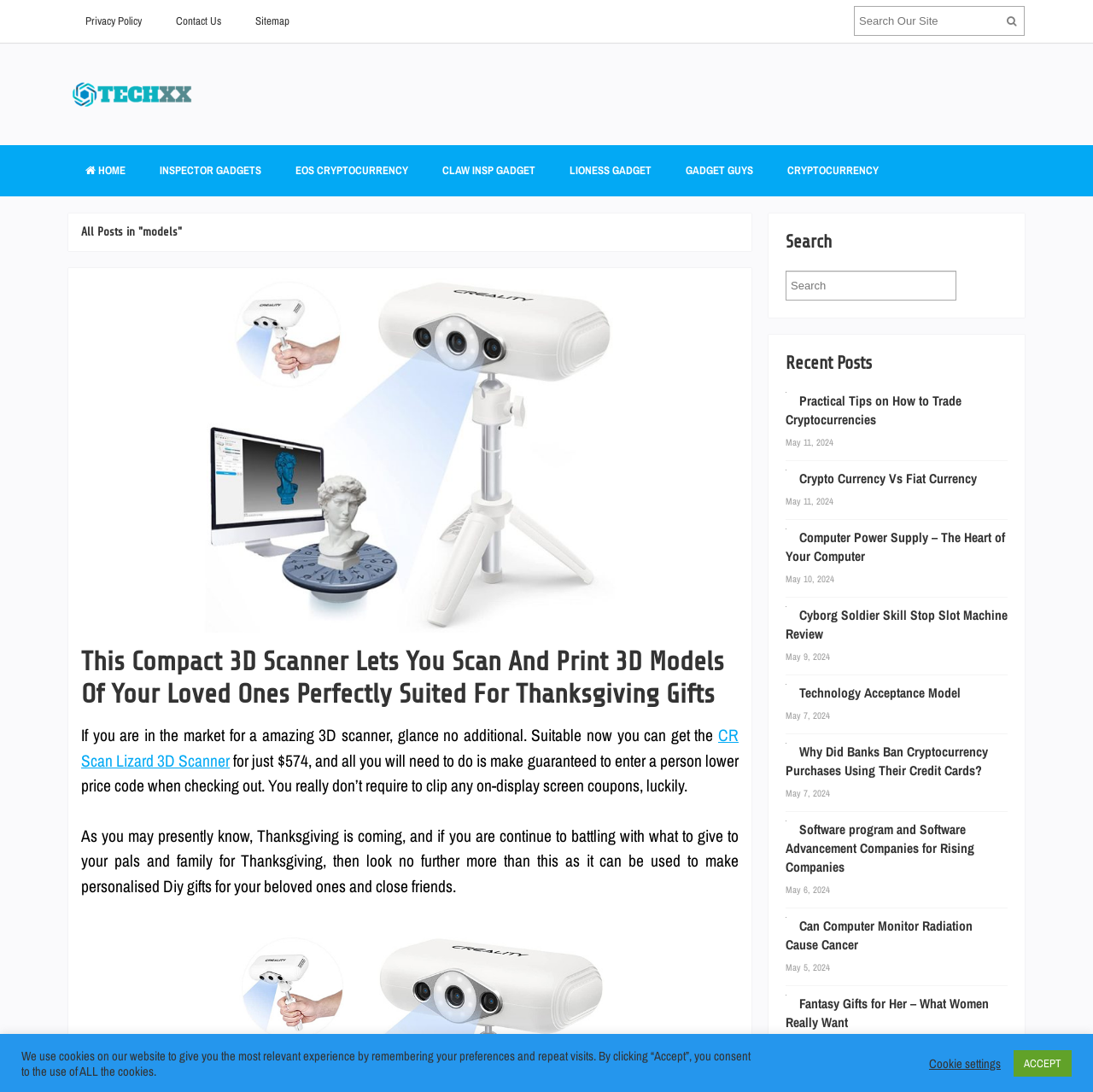How many recent posts are there? Look at the image and give a one-word or short phrase answer.

10